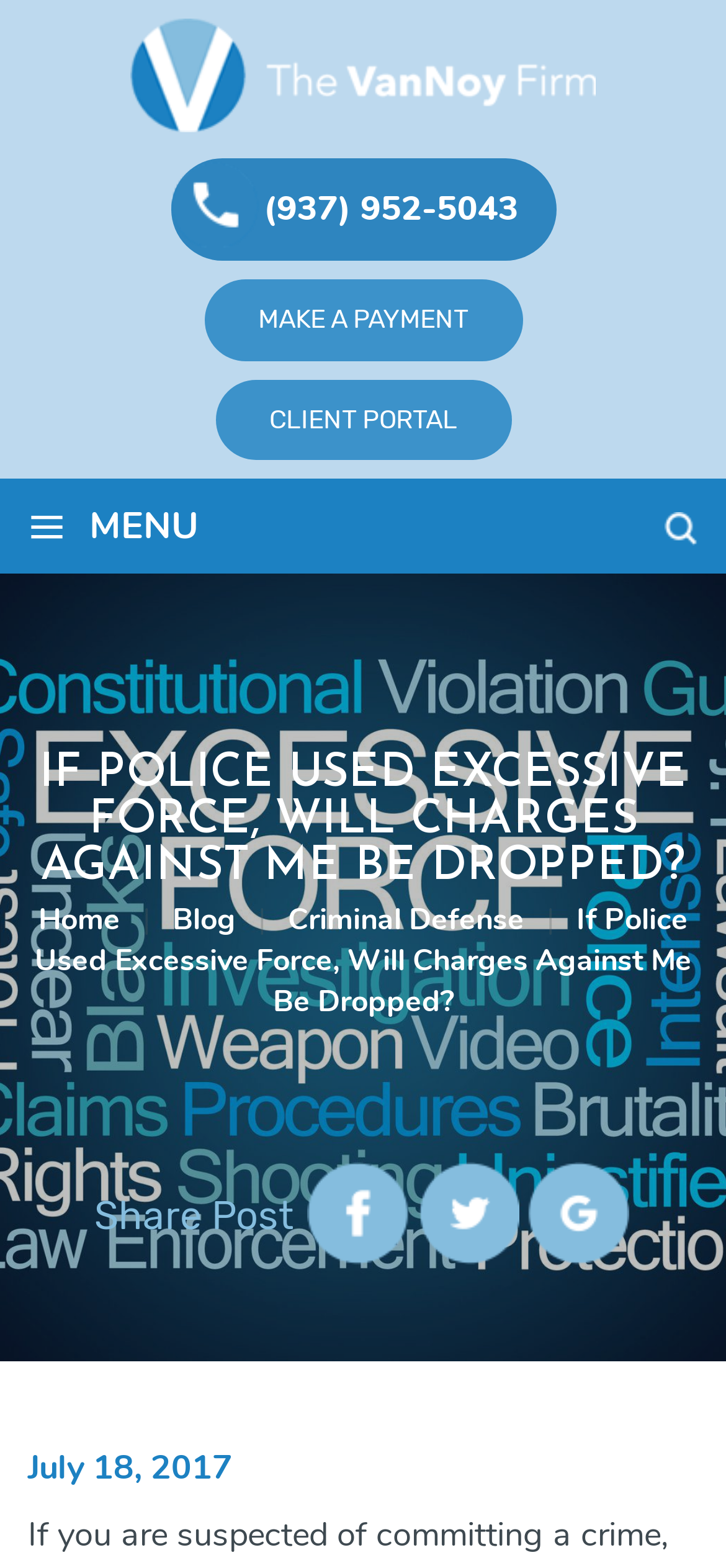Could you indicate the bounding box coordinates of the region to click in order to complete this instruction: "Go to the client portal".

[0.296, 0.242, 0.704, 0.294]